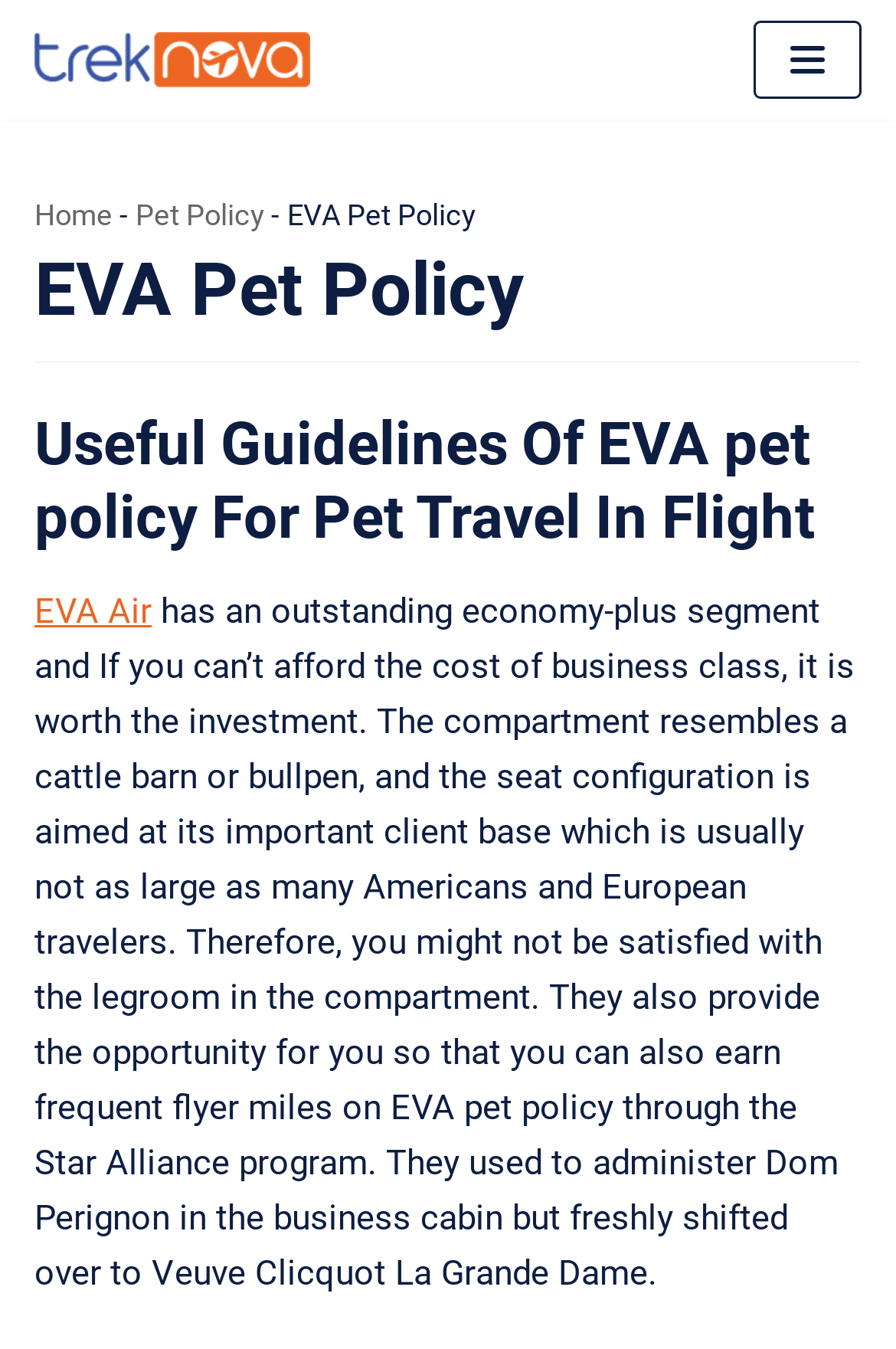What is the name of the travel advice website mentioned?
Give a detailed and exhaustive answer to the question.

The answer can be found in the link 'TrekNova Travel Advice' with bounding box coordinates [0.038, 0.024, 0.346, 0.064]. This link is located at the top of the webpage, indicating that TrekNova Travel Advice is a related website or resource.